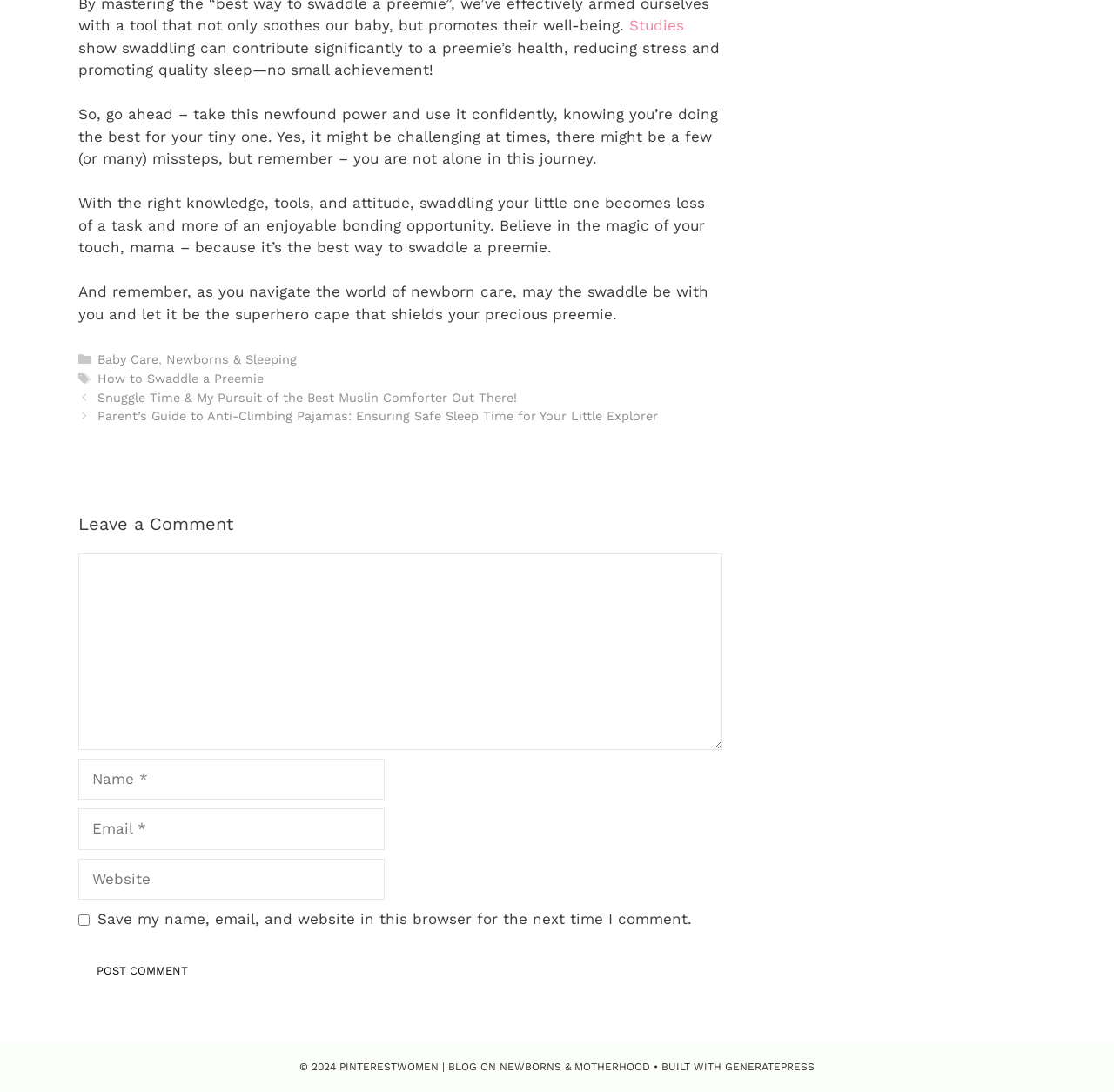Give a concise answer using only one word or phrase for this question:
What categories are available on this blog?

Baby Care, Newborns & Sleeping